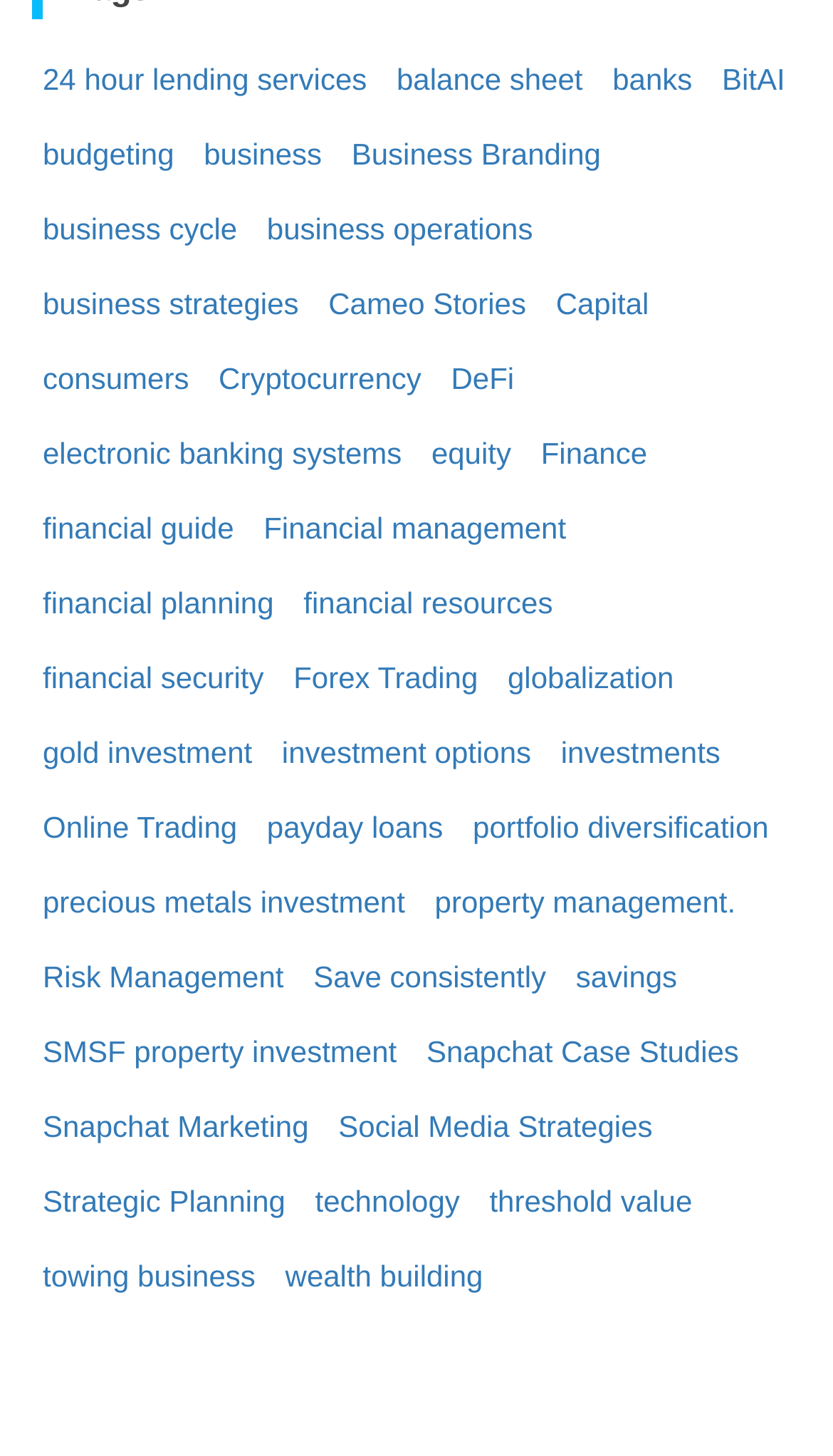Please find the bounding box coordinates of the section that needs to be clicked to achieve this instruction: "Explore 24 hour lending services".

[0.038, 0.032, 0.453, 0.076]